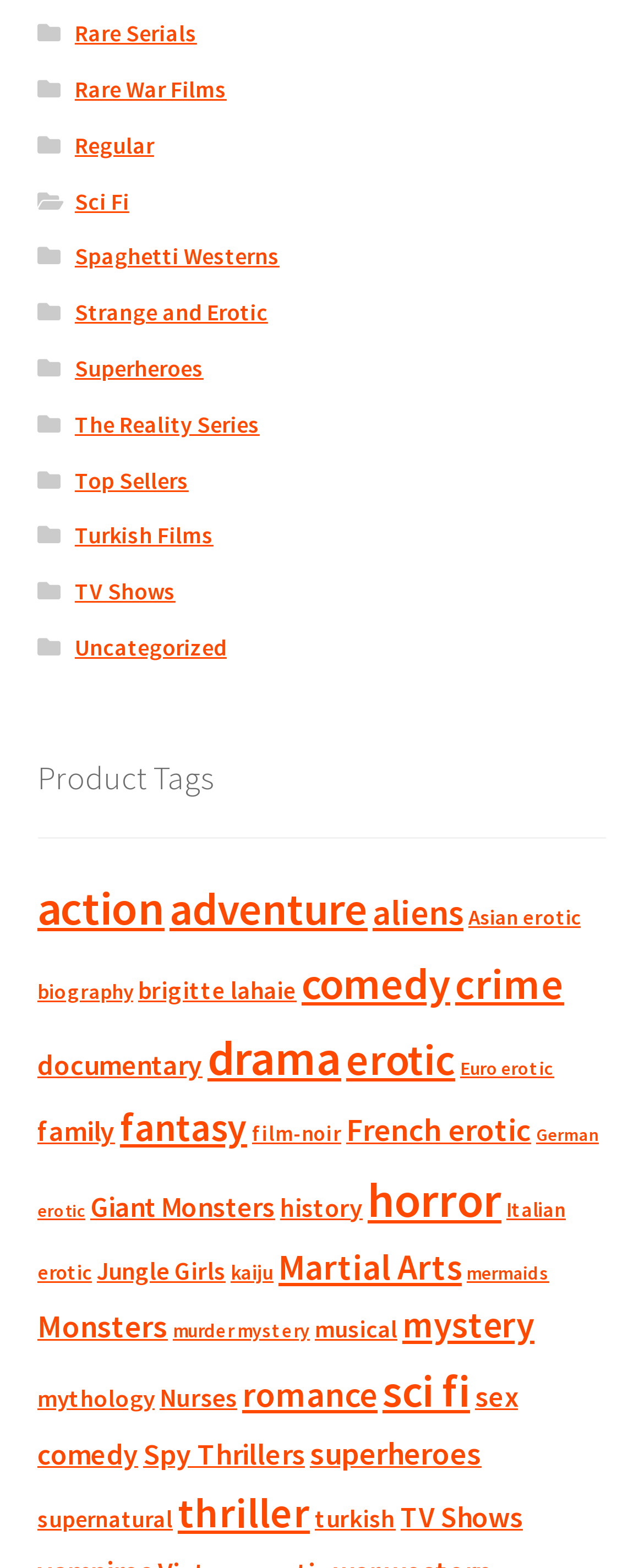Answer the question with a brief word or phrase:
How many products are there in the 'Turkish Films' category?

35